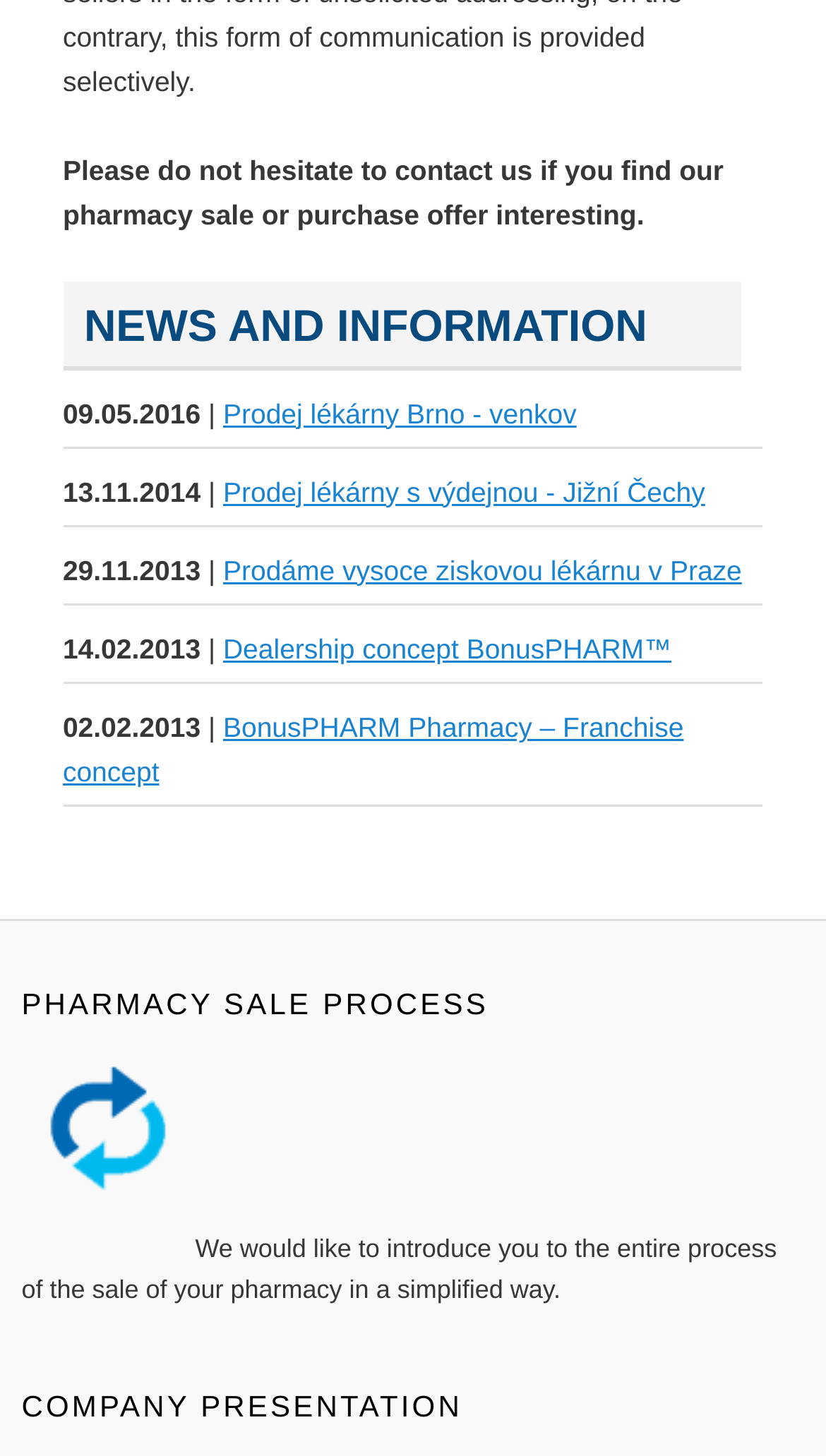Give a one-word or short phrase answer to the question: 
What is the purpose of the pharmacy sale process?

To sell a pharmacy